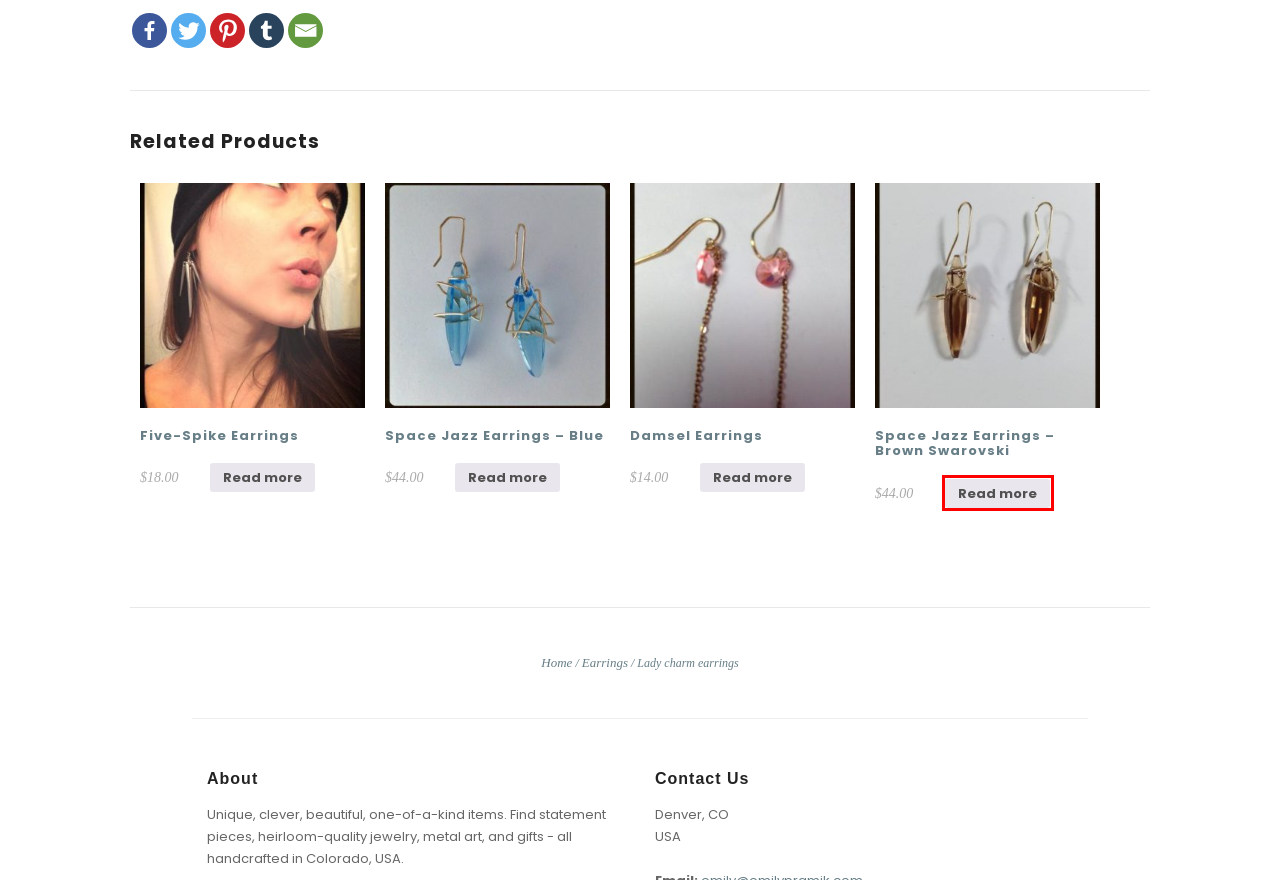You see a screenshot of a webpage with a red bounding box surrounding an element. Pick the webpage description that most accurately represents the new webpage after interacting with the element in the red bounding box. The options are:
A. Space Jazz earrings – blue – Emily Pramik Jewelry
B. About Emily Pramik – Emily Pramik Jewelry
C. FAQs – Emily Pramik Jewelry
D. Five-spike earrings – Emily Pramik Jewelry
E. Earrings – Emily Pramik Jewelry
F. Emily Pramik Jewelry – Handcrafted Colorado Jewelry
G. Damsel earrings – Emily Pramik Jewelry
H. Space Jazz earrings – brown Swarovski – Emily Pramik Jewelry

H